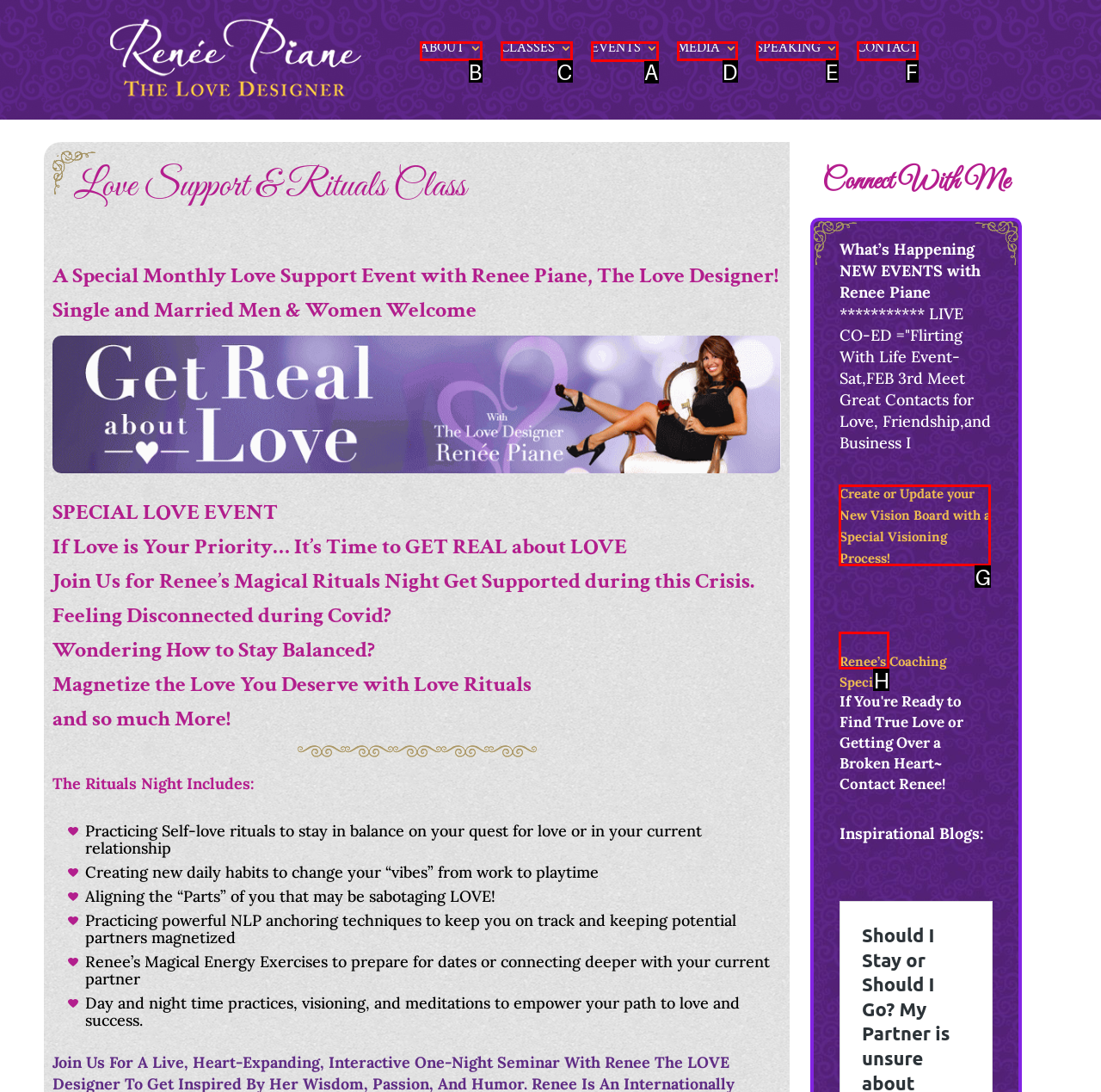Tell me which letter corresponds to the UI element that should be clicked to fulfill this instruction: Click on EVENTS
Answer using the letter of the chosen option directly.

A